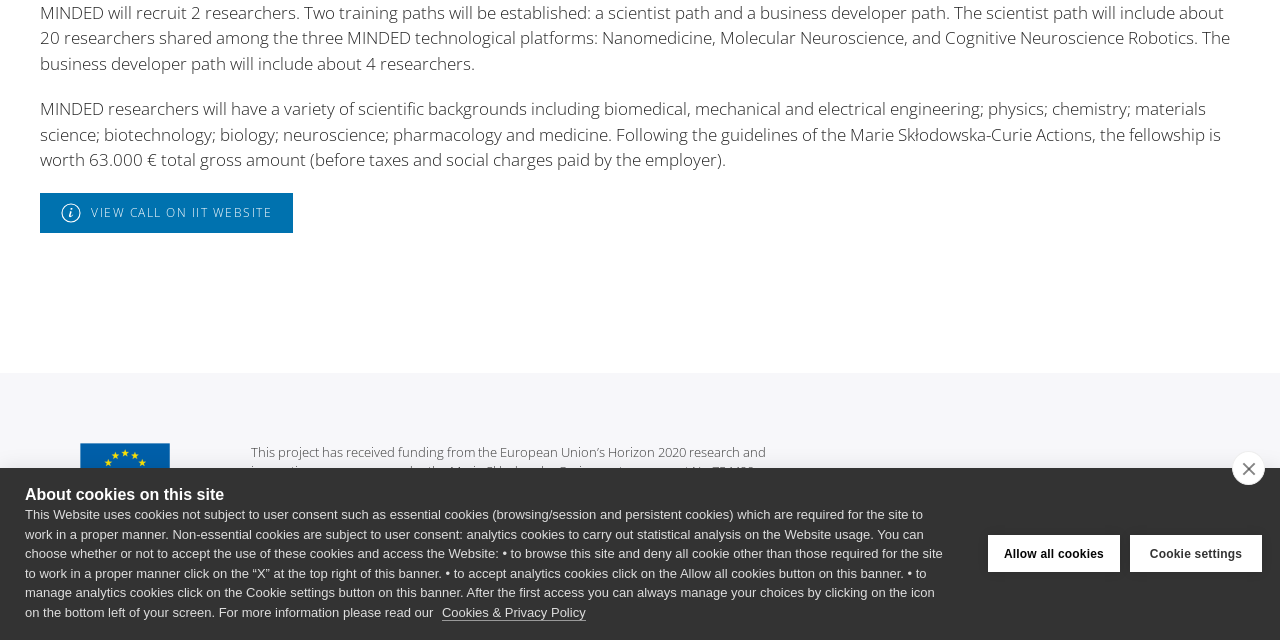Locate the bounding box of the UI element based on this description: "Cookie settings". Provide four float numbers between 0 and 1 as [left, top, right, bottom].

[0.883, 0.836, 0.986, 0.894]